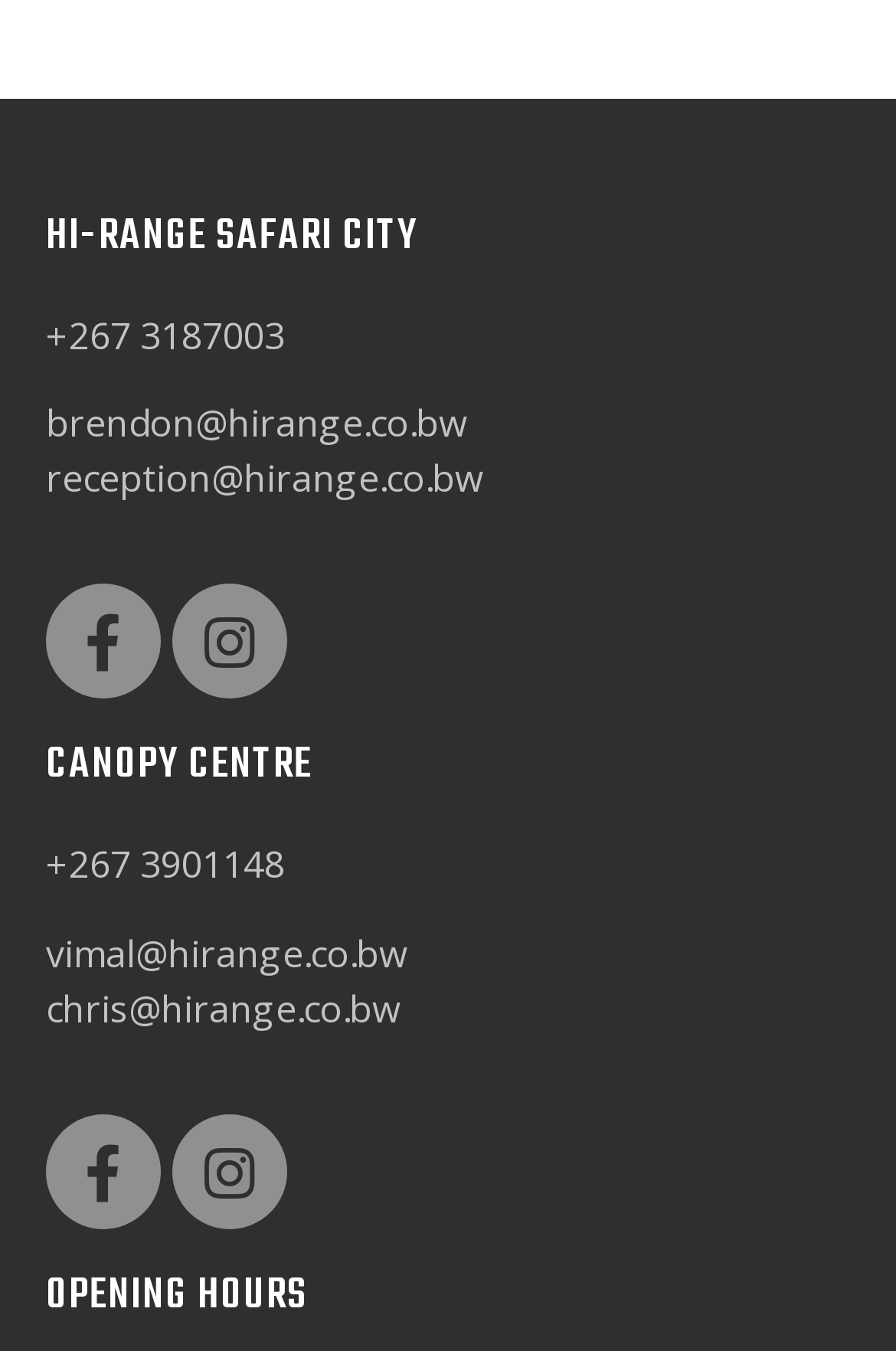Identify the bounding box for the UI element that is described as follows: "Facebook-f".

[0.051, 0.825, 0.179, 0.91]